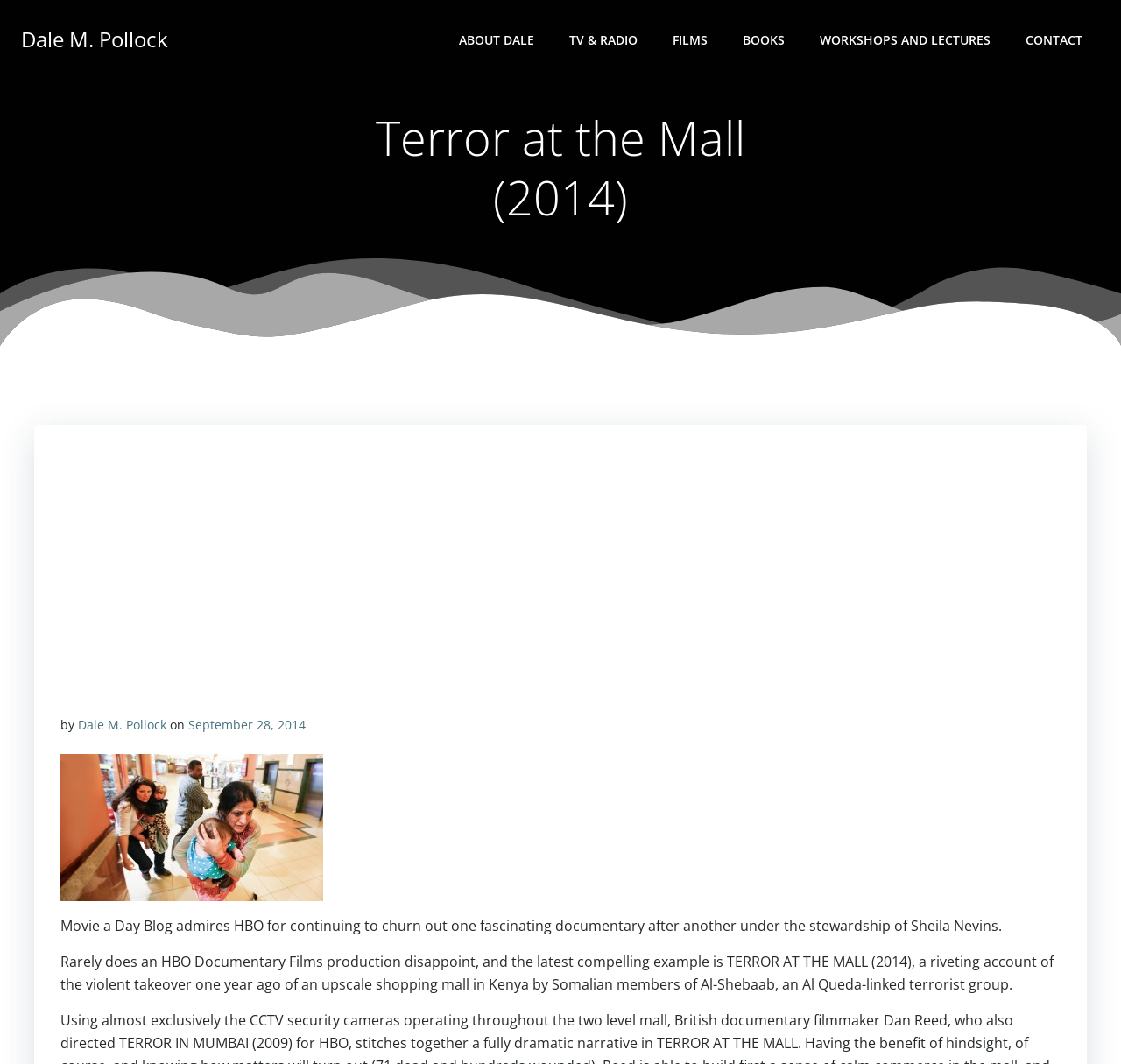Based on the element description: "About Dale", identify the bounding box coordinates for this UI element. The coordinates must be four float numbers between 0 and 1, listed as [left, top, right, bottom].

[0.409, 0.028, 0.477, 0.046]